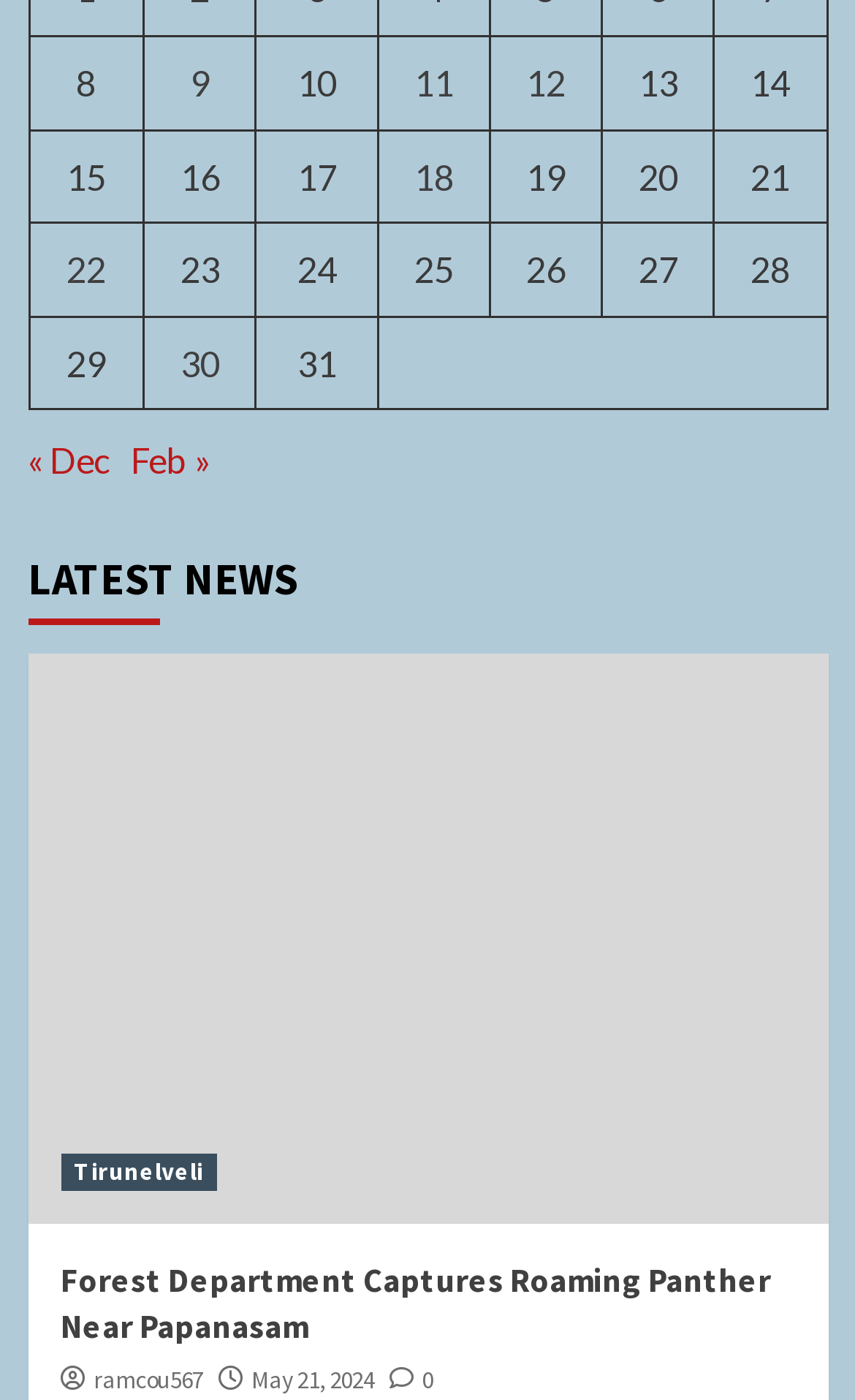Could you locate the bounding box coordinates for the section that should be clicked to accomplish this task: "Click on 'Posts published on January 9, 2024'".

[0.222, 0.044, 0.245, 0.074]